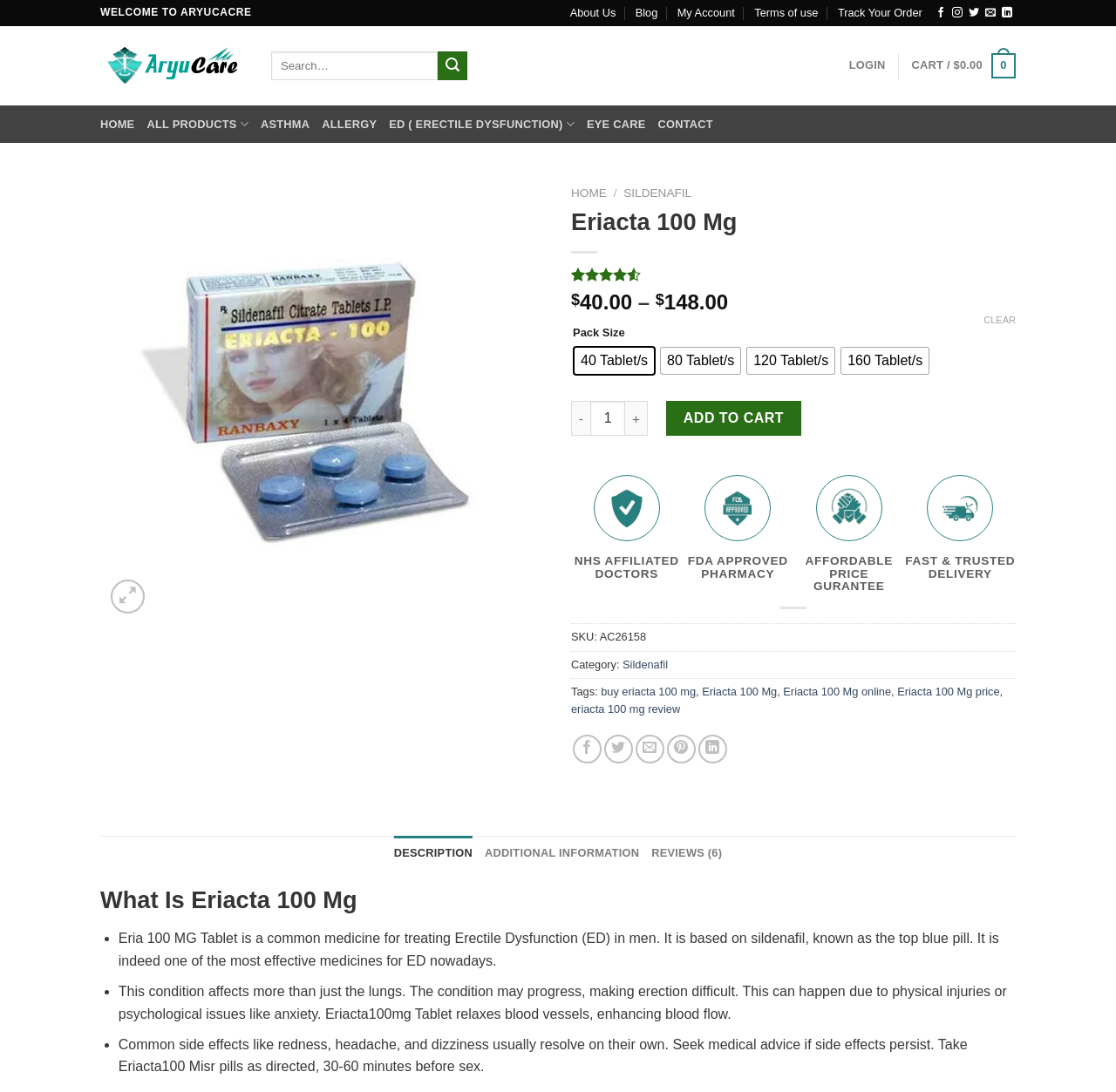How many pack sizes are available for this product? Based on the screenshot, please respond with a single word or phrase.

4